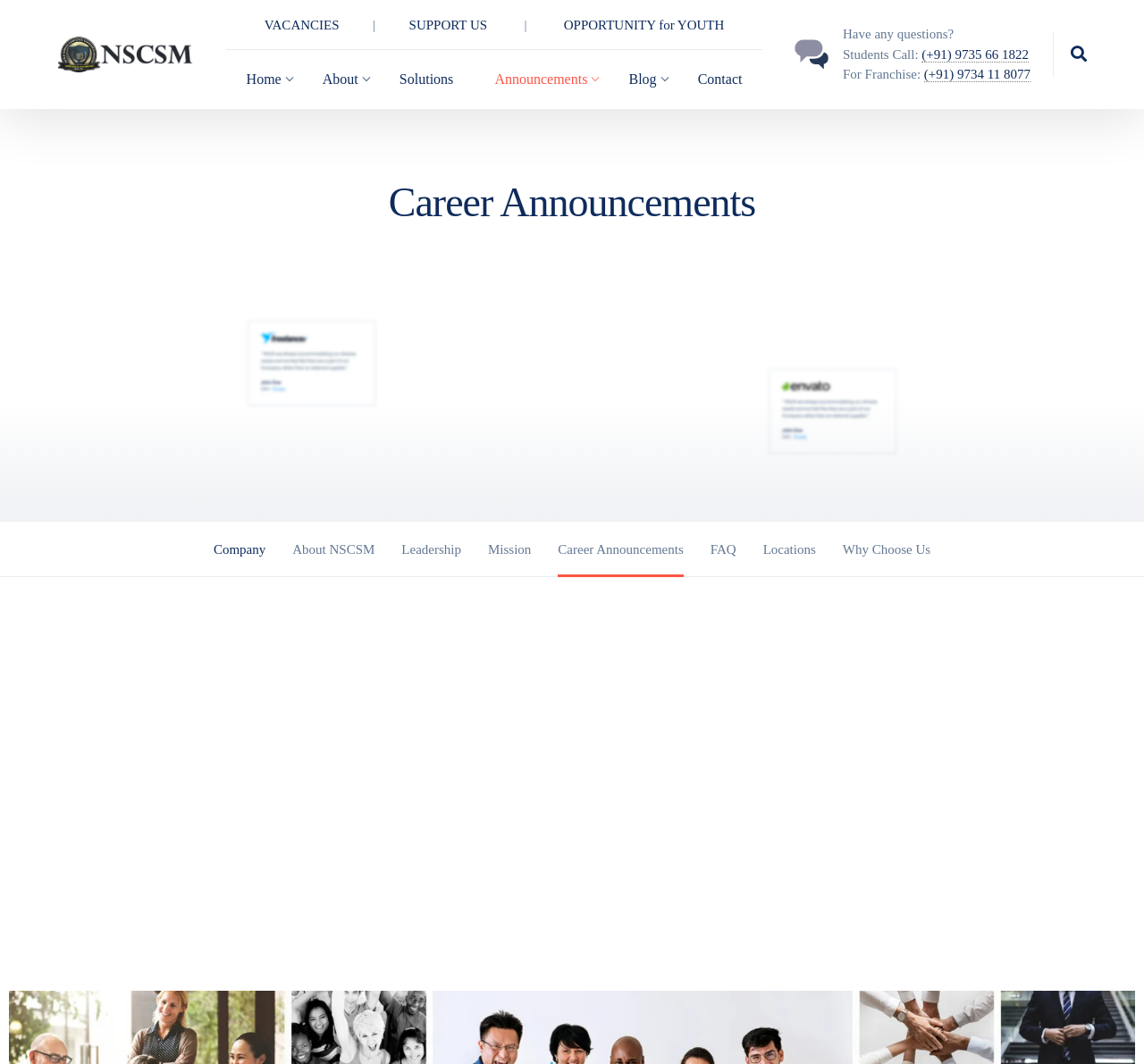Locate the UI element that matches the description About in the webpage screenshot. Return the bounding box coordinates in the format (top-left x, top-left y, bottom-right x, bottom-right y), with values ranging from 0 to 1.

[0.282, 0.047, 0.313, 0.102]